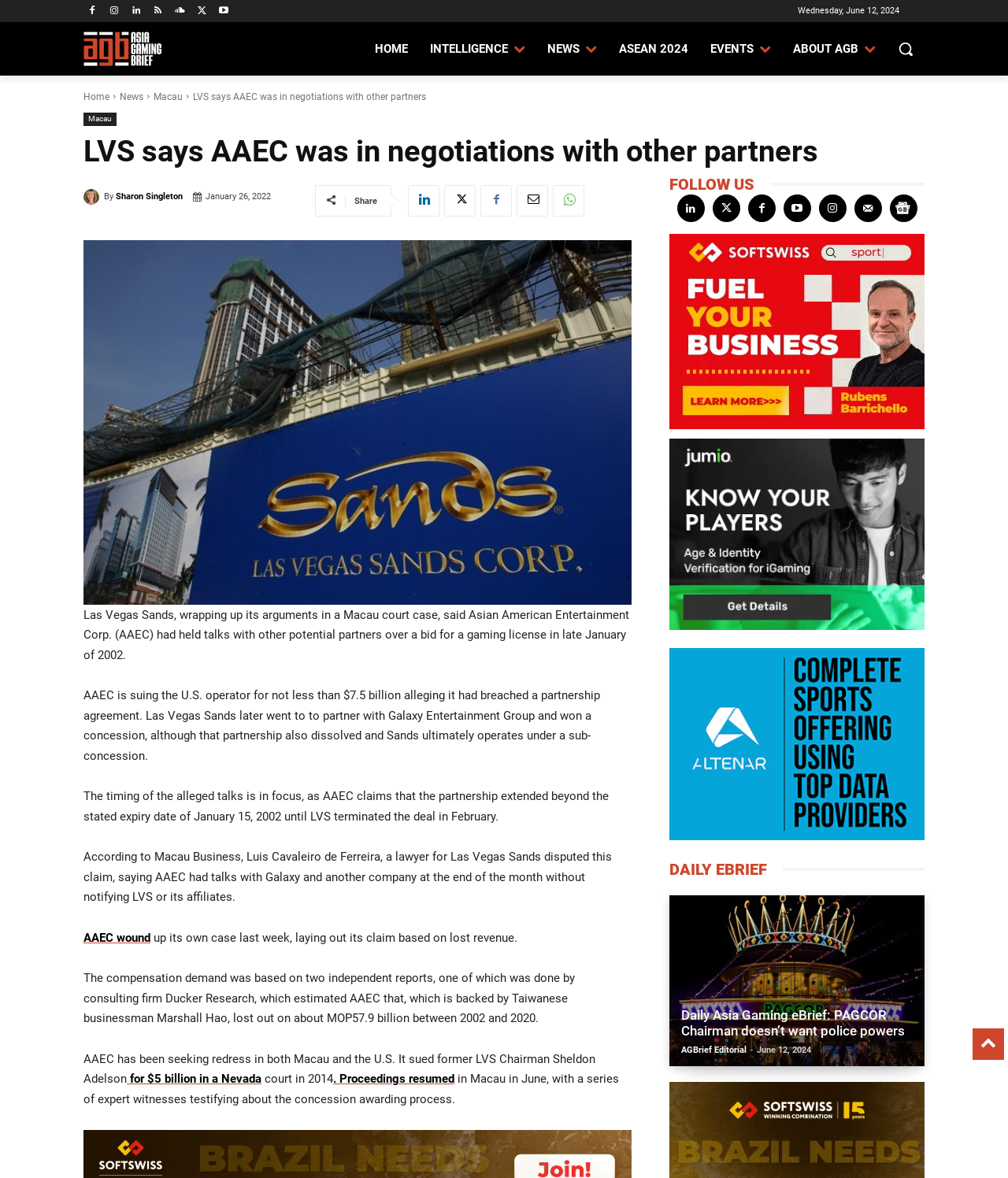Predict the bounding box coordinates of the area that should be clicked to accomplish the following instruction: "Go to HOME page". The bounding box coordinates should consist of four float numbers between 0 and 1, i.e., [left, top, right, bottom].

[0.361, 0.025, 0.416, 0.057]